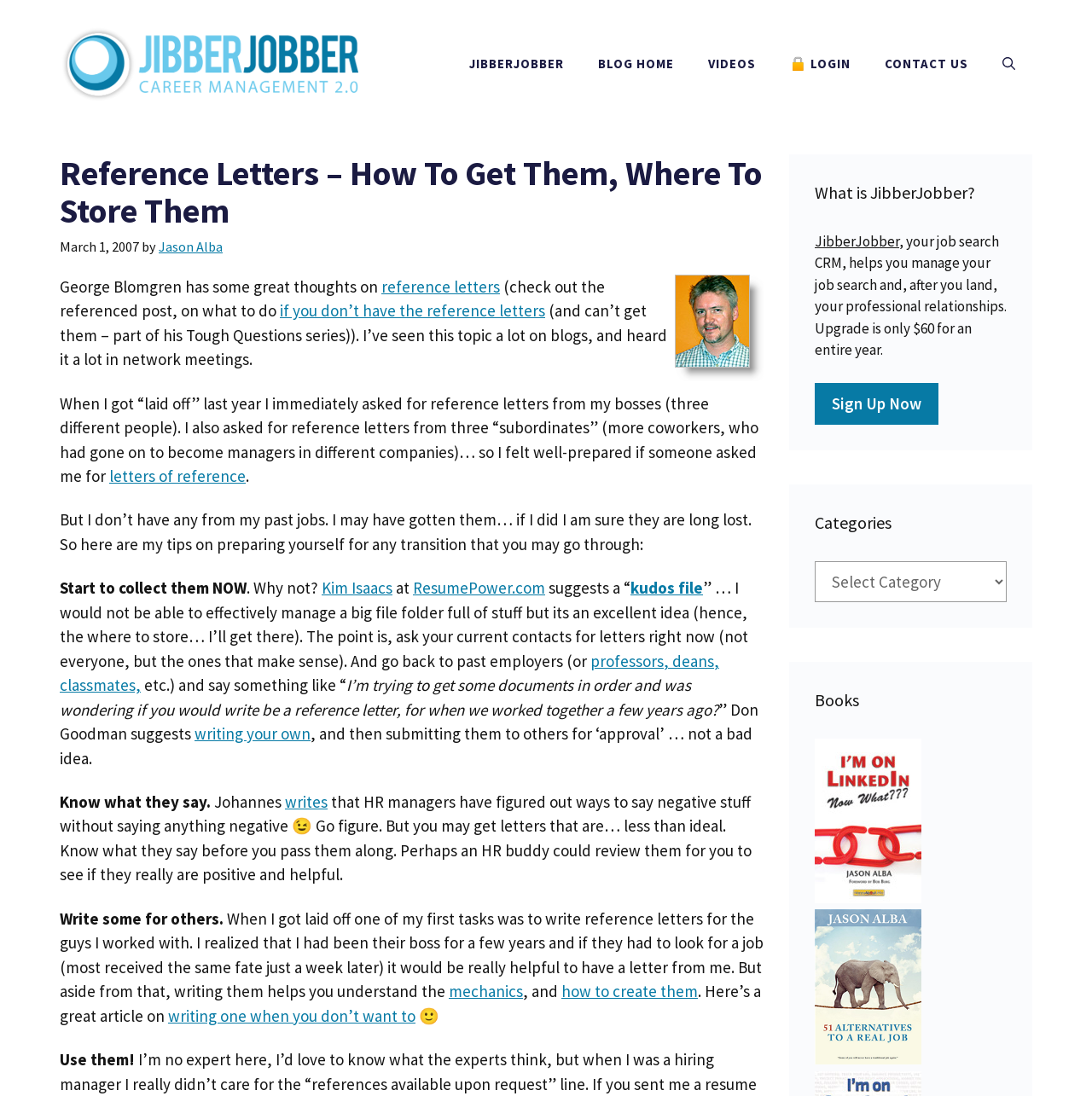Describe all the significant parts and information present on the webpage.

The webpage is a blog post titled "Reference Letters - How To Get Them, Where To Store Them" on the JibberJobber Blog. At the top, there is a banner with a link to the blog's homepage and a navigation menu with links to various sections, including JIBBERJOBBER, BLOG HOME, VIDEOS, LOGIN, and CONTACT US. Below the navigation menu, there is a header section with the post's title, date (March 1, 2007), and author information.

The main content of the post is divided into several sections. The first section discusses the importance of reference letters and how to ask for them from current and past employers. There is an image of George Blomgren, who is mentioned in the text as having great thoughts on reference letters. The text also mentions a referenced post on what to do if you don't have reference letters.

The next section provides tips on preparing for any transition by collecting reference letters now. It suggests asking current contacts for letters and going back to past employers to request them. There is a link to ResumePower.com, which suggests creating a "kudos file" to store the letters.

The following sections discuss the idea of writing your own reference letters and submitting them to others for approval, as well as knowing what HR managers say about reference letters. There is also a section on writing reference letters for others, which helps in understanding the mechanics of creating them.

At the bottom of the page, there are three complementary sections. The first section has a heading "What is JibberJobber?" and describes JibberJobber as a job search CRM that helps manage job searches and professional relationships. The second section has a heading "Categories" with a combobox to select categories. The third section has a heading "Books" with two images, possibly book covers.

Overall, the webpage is a blog post that provides advice and tips on reference letters, including how to ask for them, store them, and write them for others.